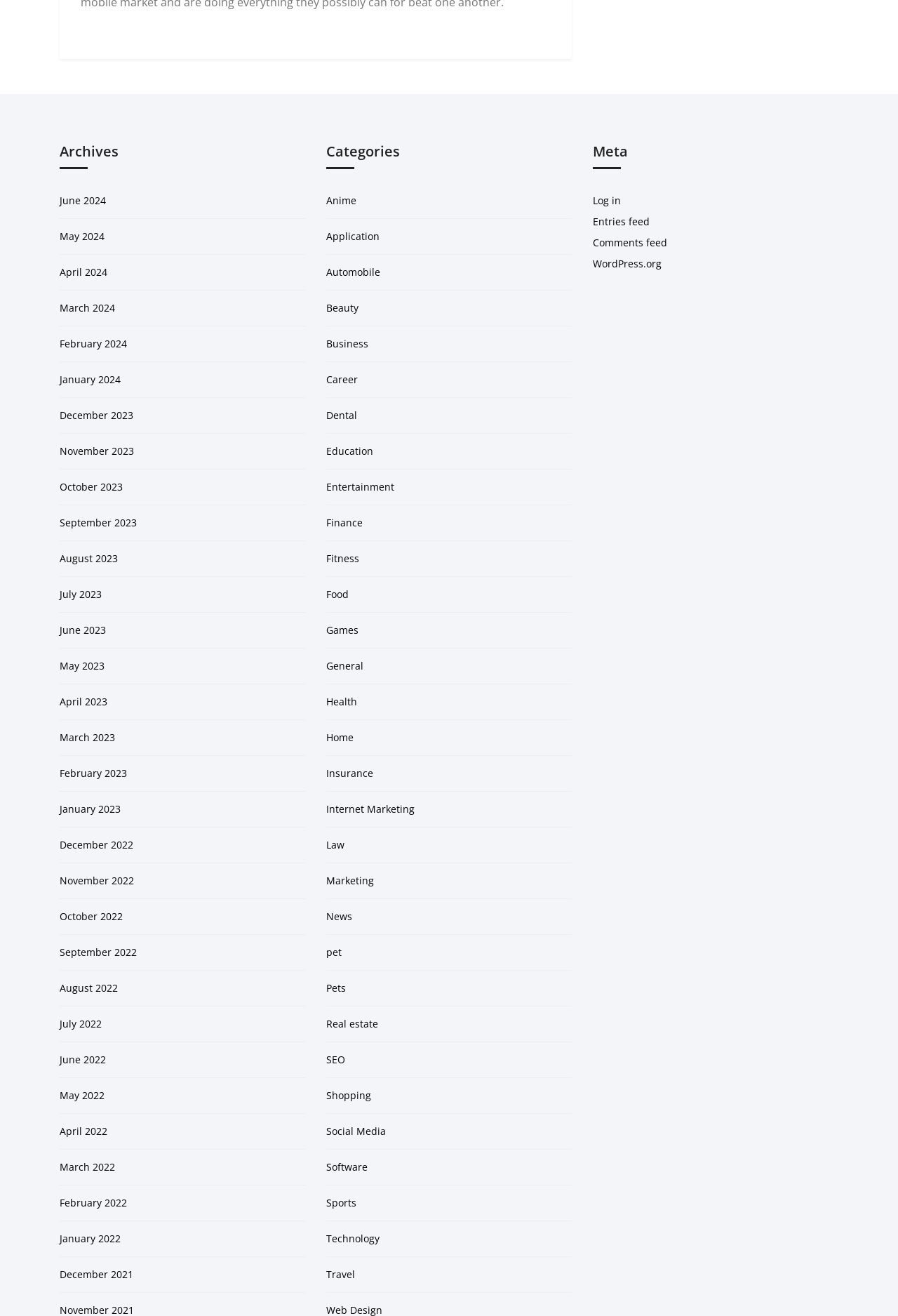Find the bounding box coordinates of the element's region that should be clicked in order to follow the given instruction: "Browse categories under Anime". The coordinates should consist of four float numbers between 0 and 1, i.e., [left, top, right, bottom].

[0.363, 0.147, 0.397, 0.157]